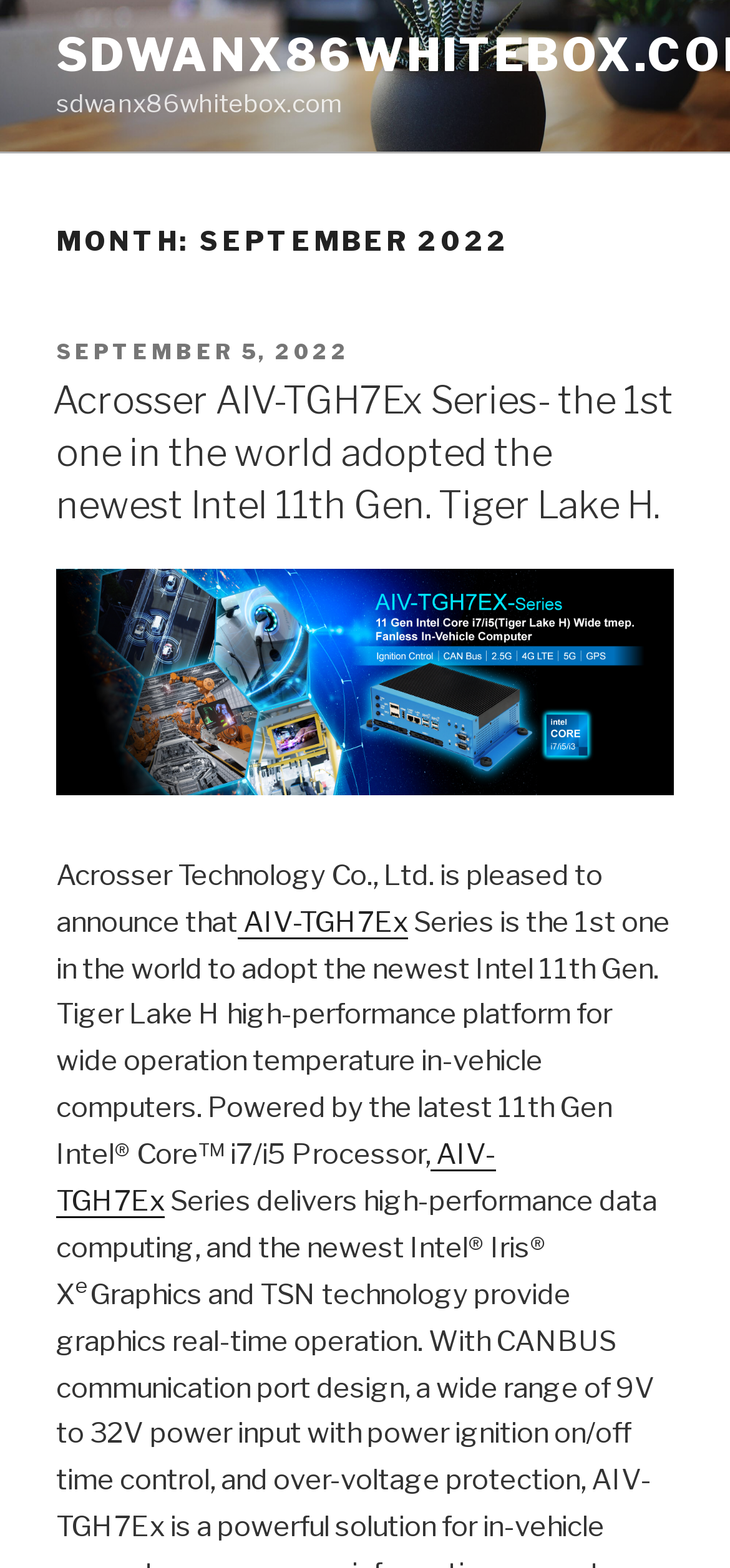Generate the title text from the webpage.

MONTH: SEPTEMBER 2022